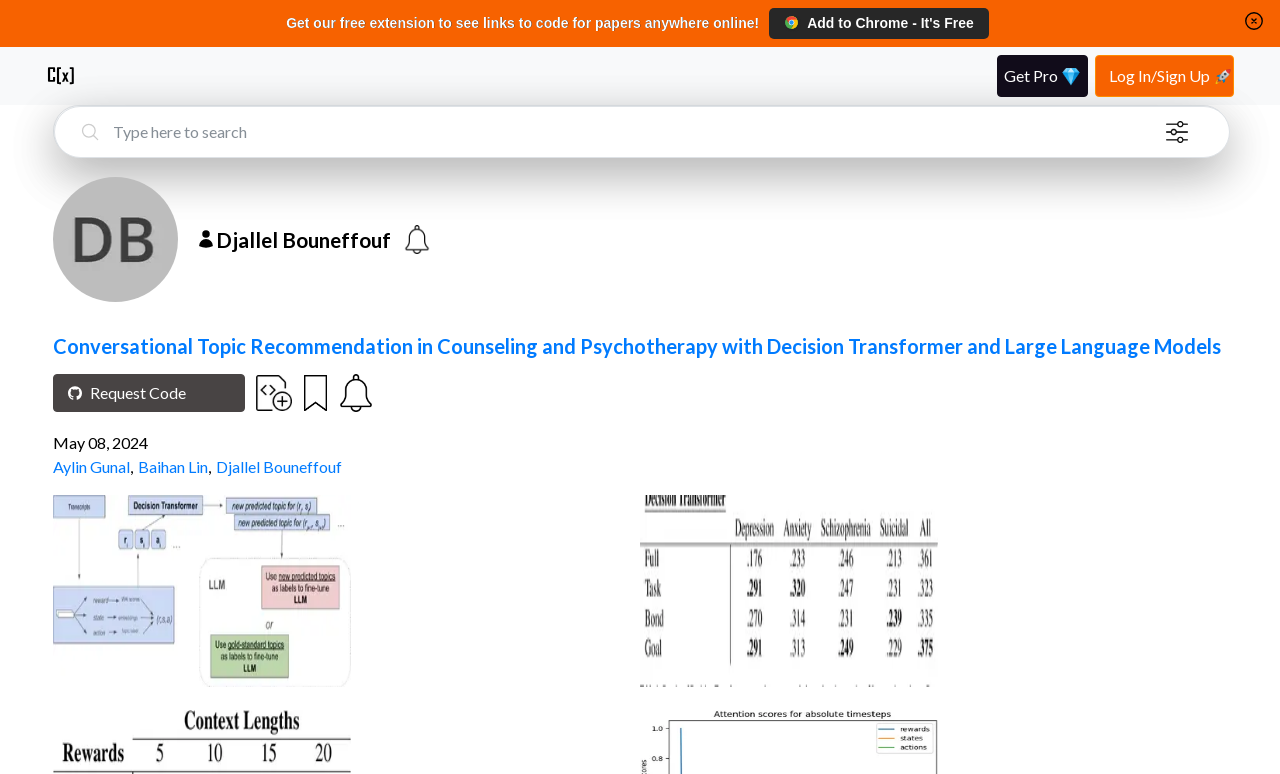Identify the bounding box coordinates necessary to click and complete the given instruction: "Click the University of Edinburgh link".

None